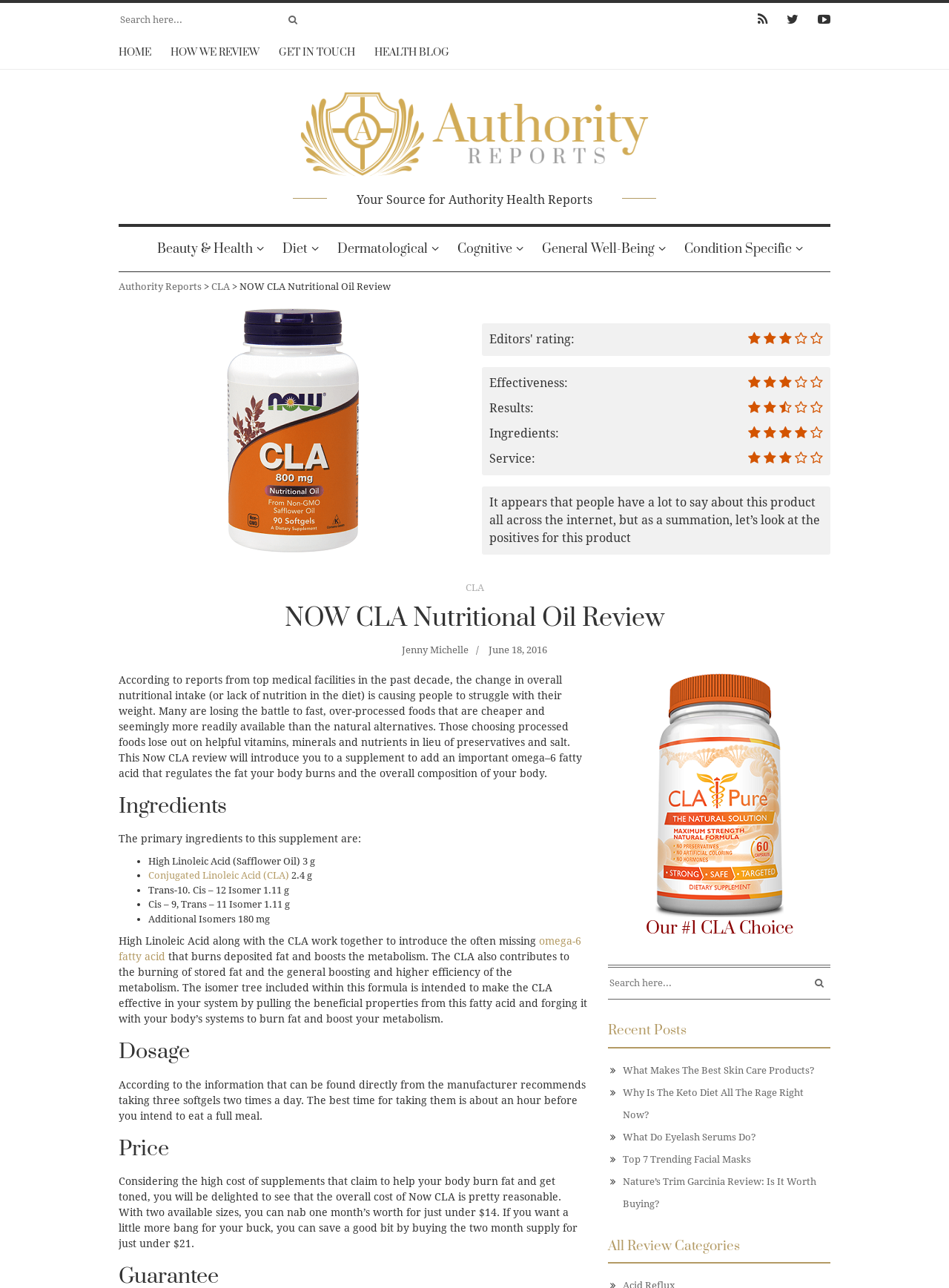Locate the bounding box coordinates of the area you need to click to fulfill this instruction: 'Read NOW CLA Nutritional Oil Review'. The coordinates must be in the form of four float numbers ranging from 0 to 1: [left, top, right, bottom].

[0.252, 0.218, 0.412, 0.227]